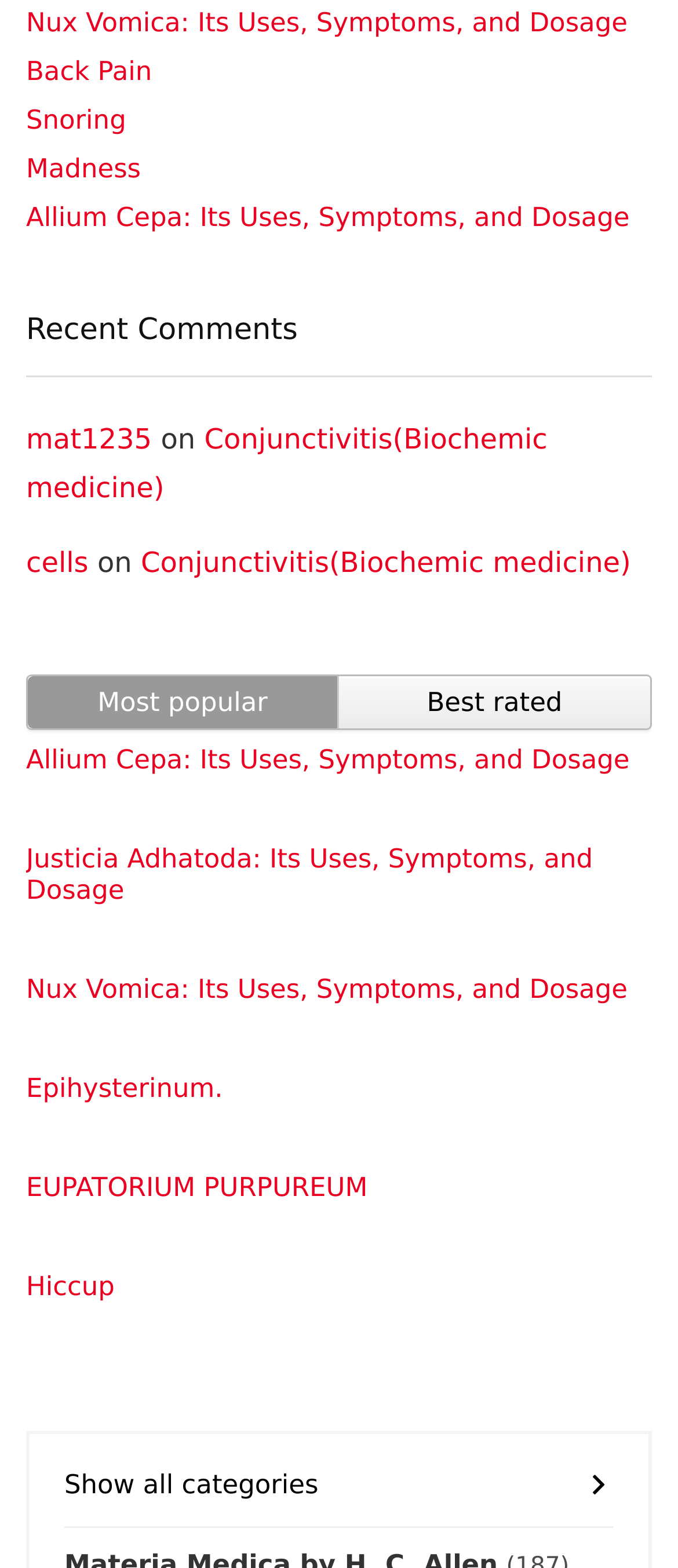Identify the bounding box coordinates for the element that needs to be clicked to fulfill this instruction: "Show all categories". Provide the coordinates in the format of four float numbers between 0 and 1: [left, top, right, bottom].

[0.095, 0.937, 0.47, 0.957]